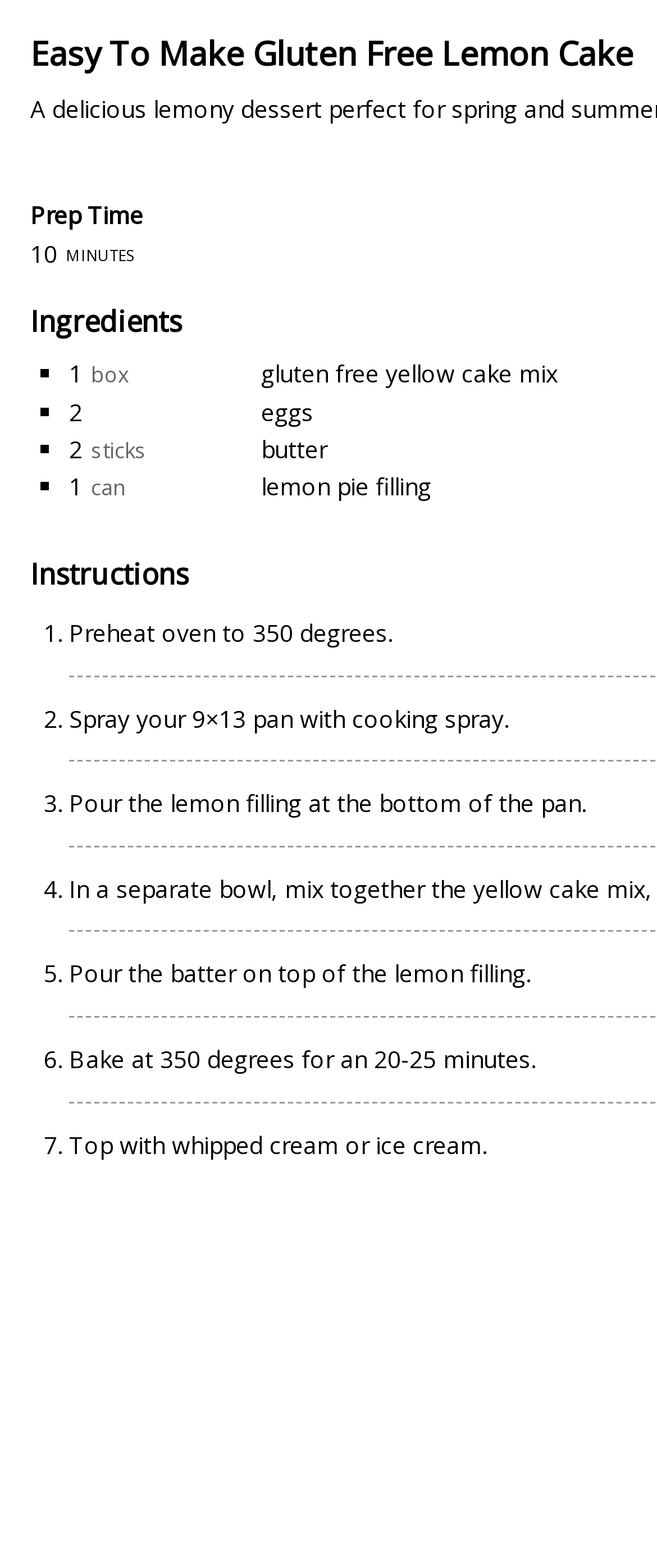Answer the question using only one word or a concise phrase: How many ingredients are needed for the recipe?

7